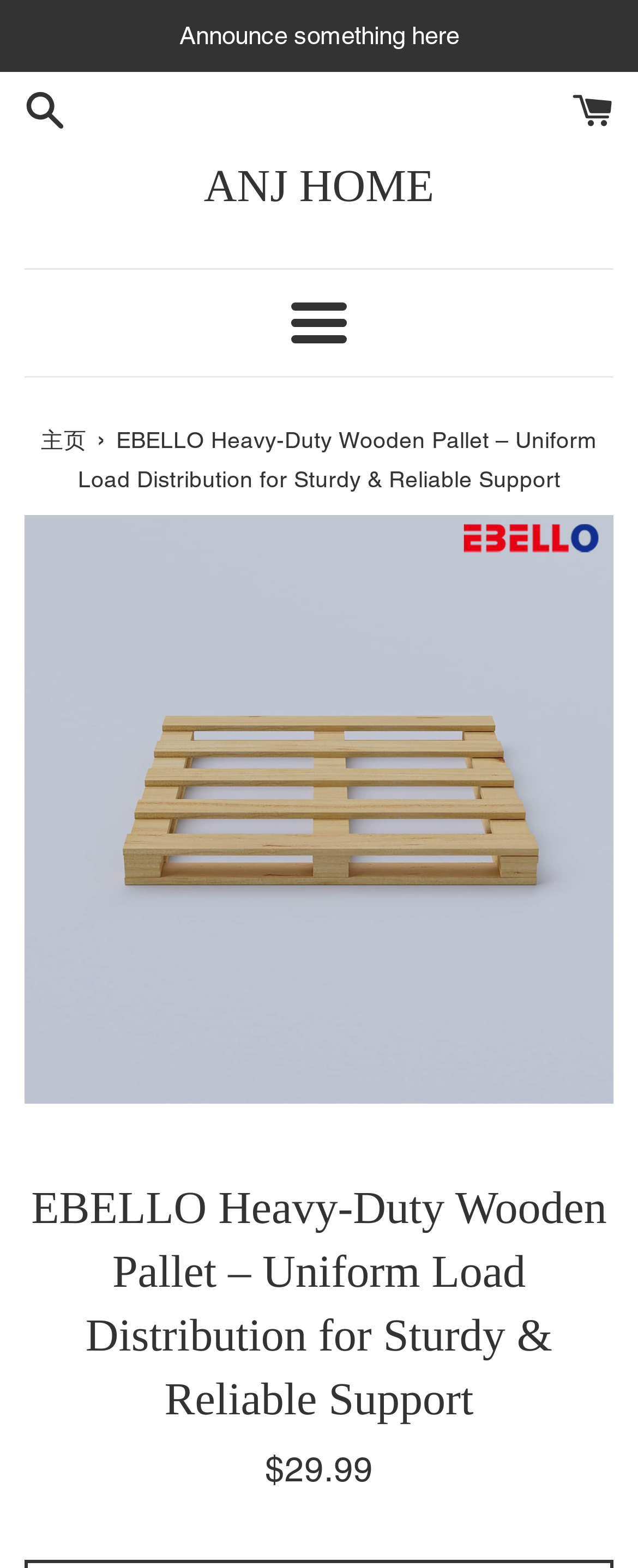Please look at the image and answer the question with a detailed explanation: How many navigation links are there?

I found the number of navigation links by looking at the navigation element with the bounding box coordinates [0.038, 0.267, 0.962, 0.318], which contains a single link element with the text '主页'.